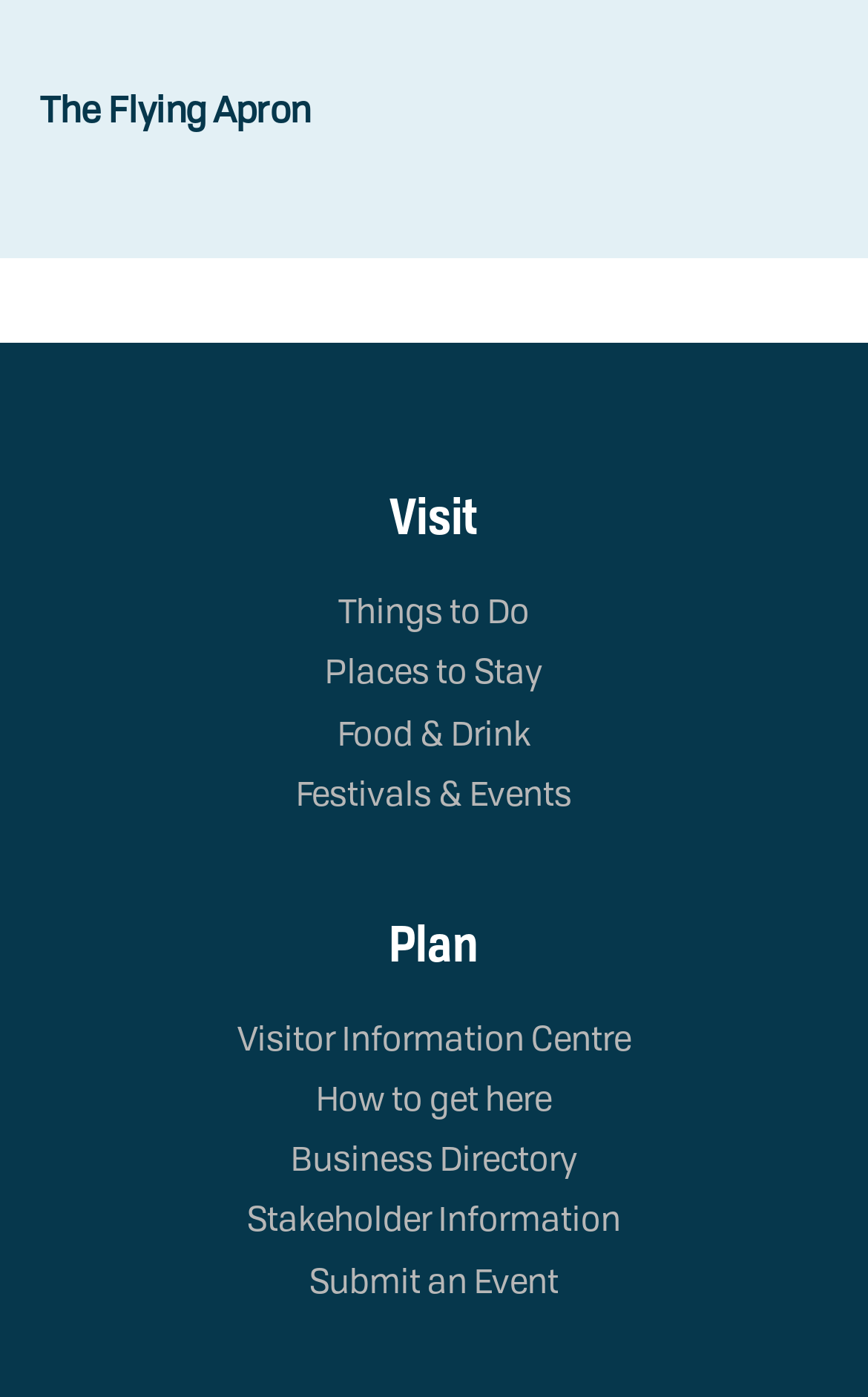Please identify the bounding box coordinates of the element that needs to be clicked to perform the following instruction: "Contact the Visitor Information Centre".

[0.273, 0.73, 0.727, 0.758]